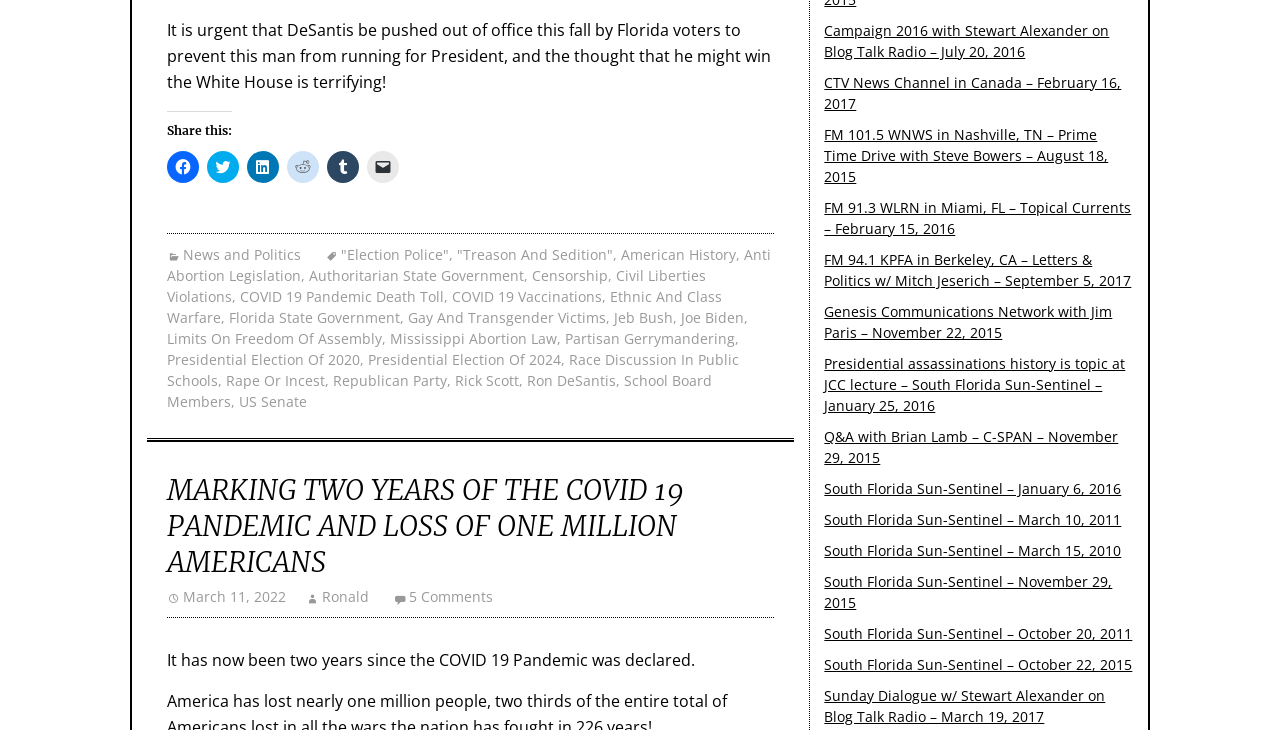What is the topic of the article?
Please answer the question with a single word or phrase, referencing the image.

COVID-19 pandemic